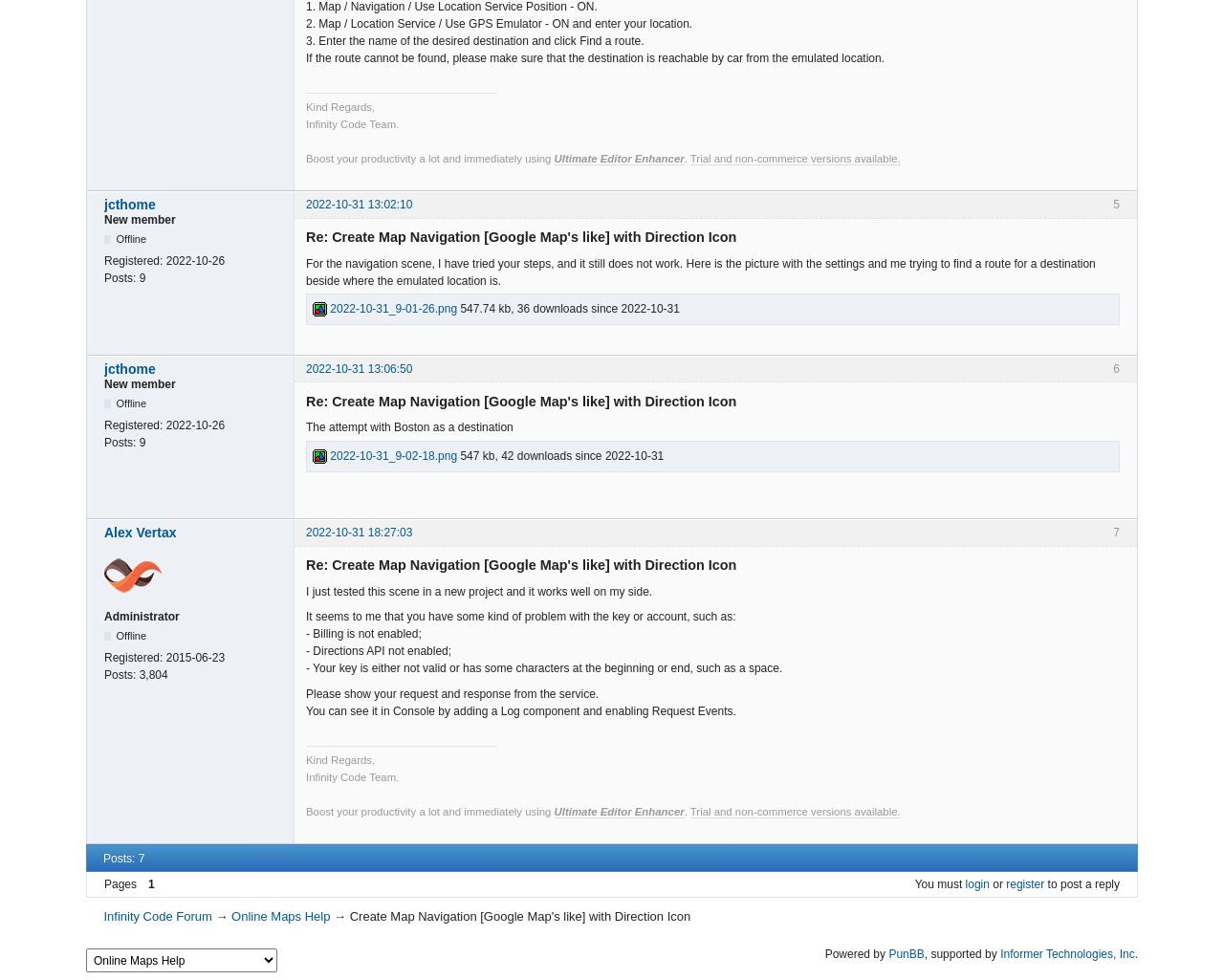Please specify the bounding box coordinates in the format (top-left x, top-left y, bottom-right x, bottom-right y), with values ranging from 0 to 1. Identify the bounding box for the UI component described as follows: jcthome

[0.085, 0.368, 0.23, 0.385]